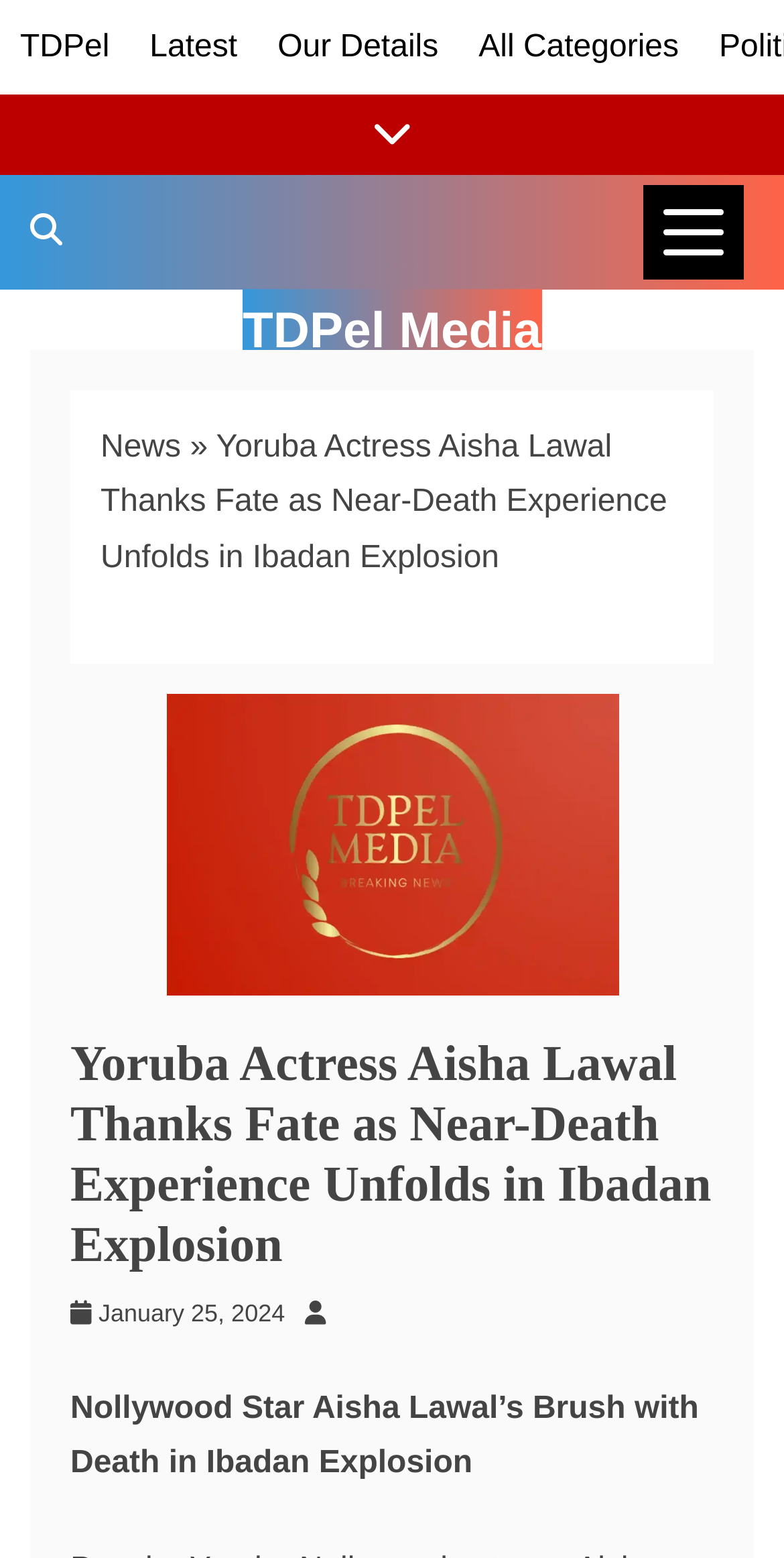What is the title of the image in the article?
Provide a well-explained and detailed answer to the question.

I found the title of the image in the article by examining the image element with the OCR text matching the article title, which is 'Yoruba Actress Aisha Lawal Thanks Fate as Near-Death Experience Unfolds in Ibadan Explosion'.